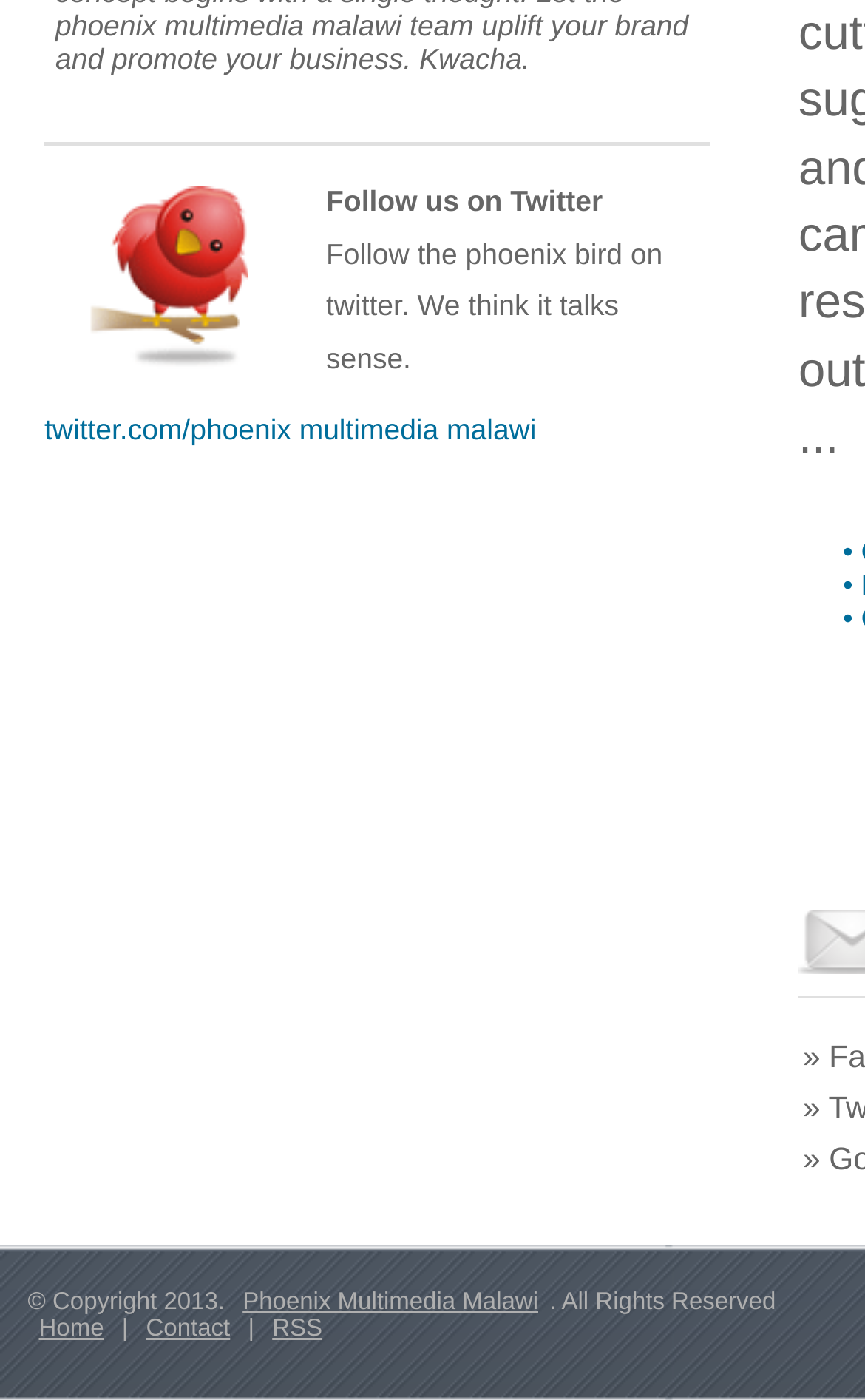Please study the image and answer the question comprehensively:
What is the social media platform promoted?

The webpage has an image of a Twitter logo and a text 'Follow us on Twitter', which indicates that the social media platform being promoted is Twitter.